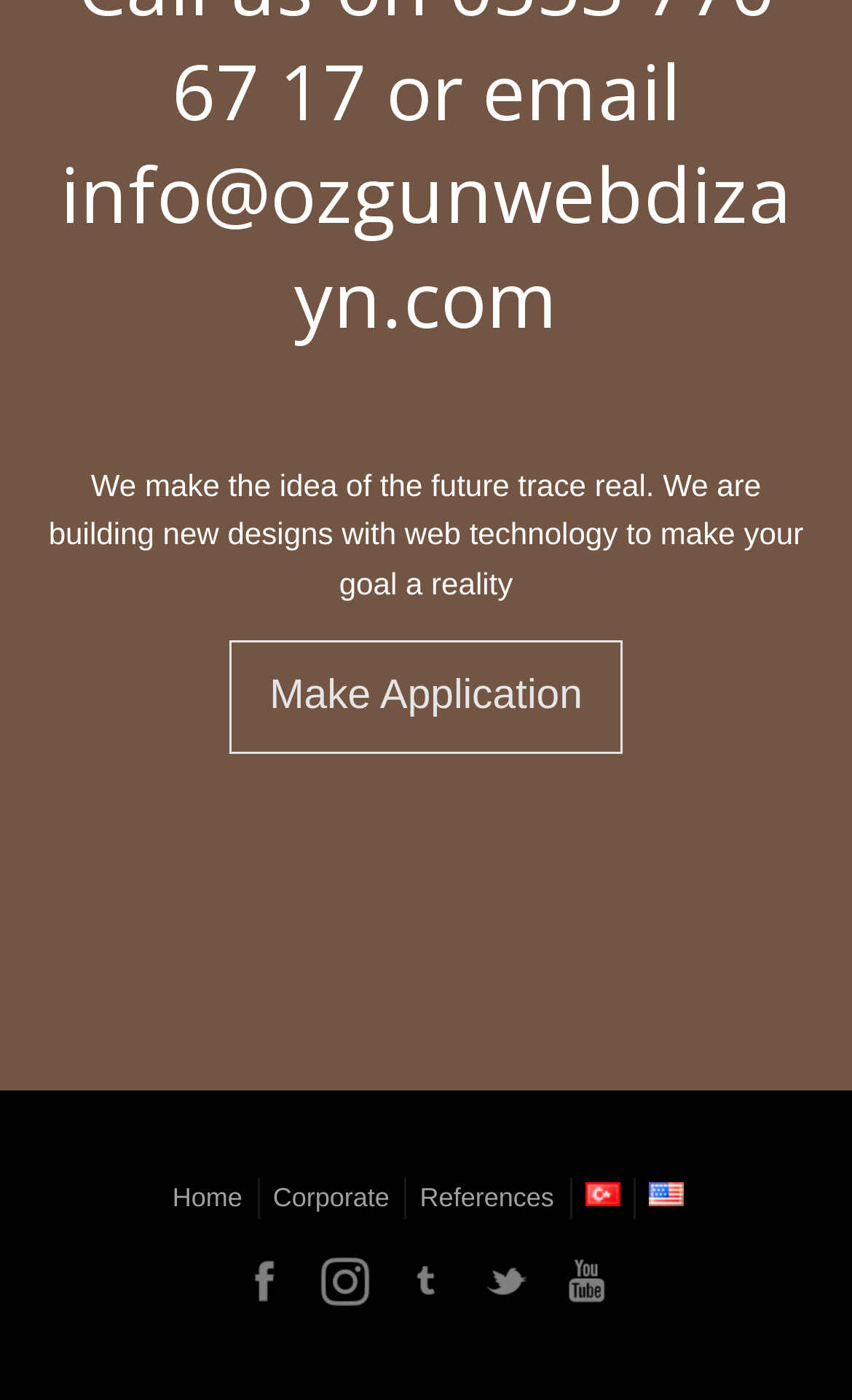Predict the bounding box of the UI element based on the description: "title="Twitter"". The coordinates should be four float numbers between 0 and 1, formatted as [left, top, right, bottom].

[0.553, 0.89, 0.635, 0.939]